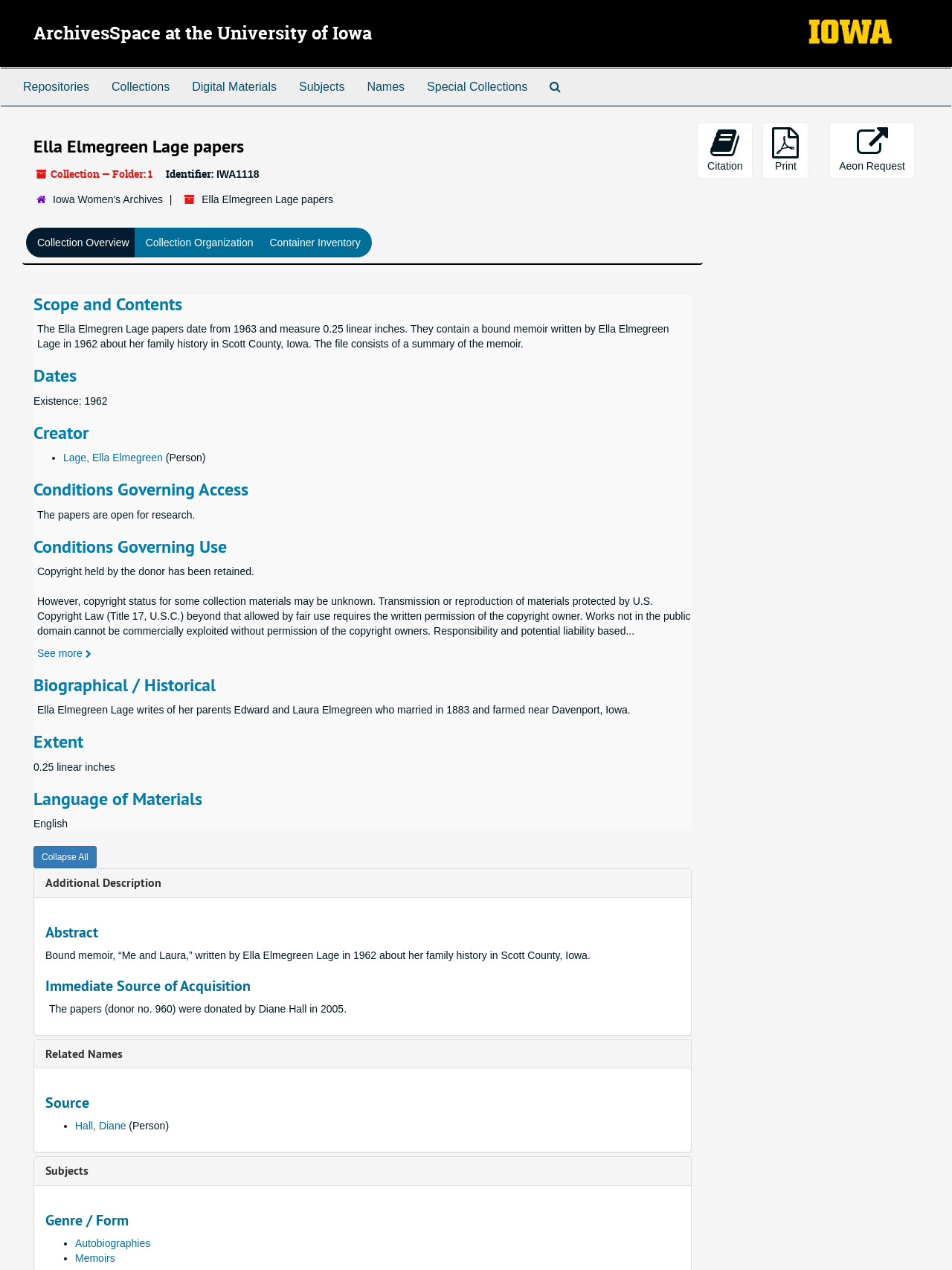Determine the bounding box coordinates of the target area to click to execute the following instruction: "Click on the 'Repositories' link."

[0.012, 0.054, 0.105, 0.083]